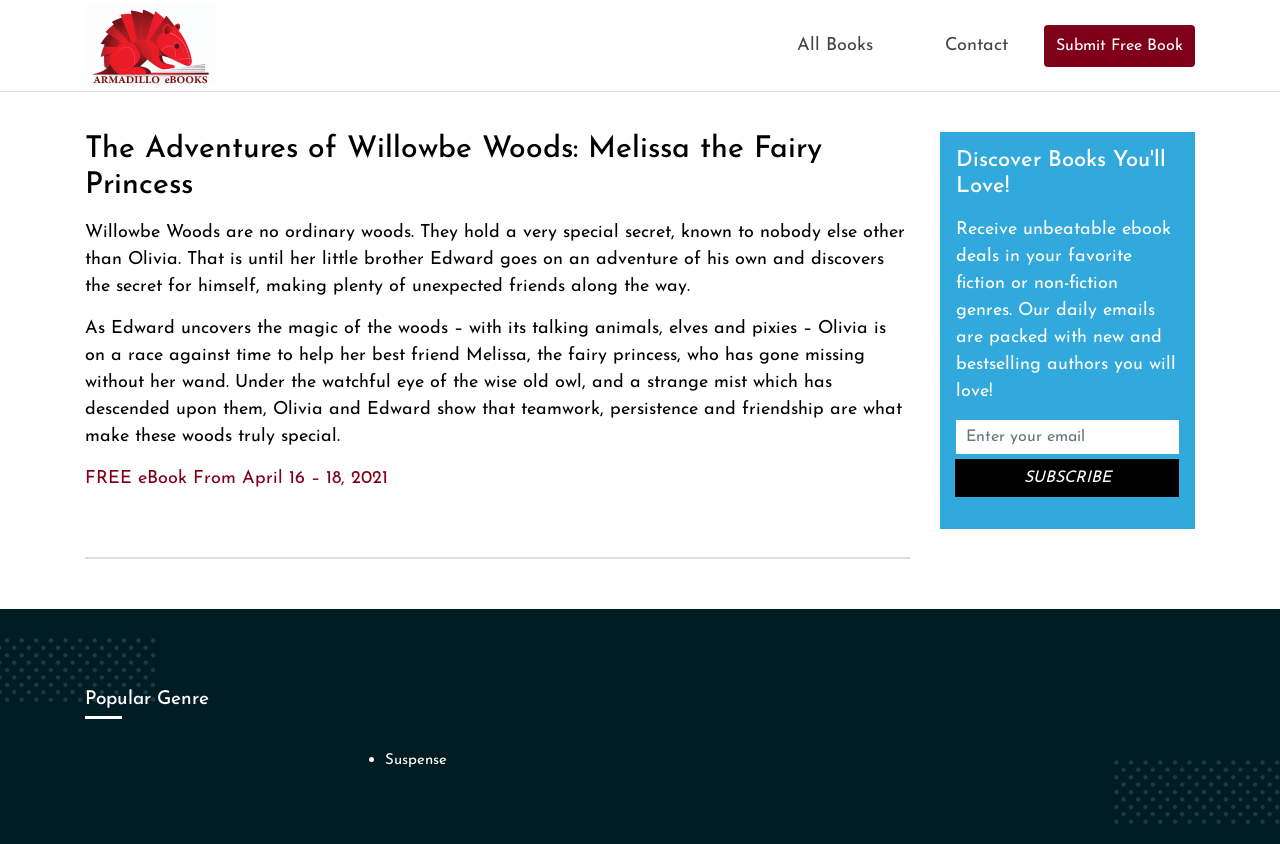Provide a short, one-word or phrase answer to the question below:
What is the name of the woods?

Willowbe Woods